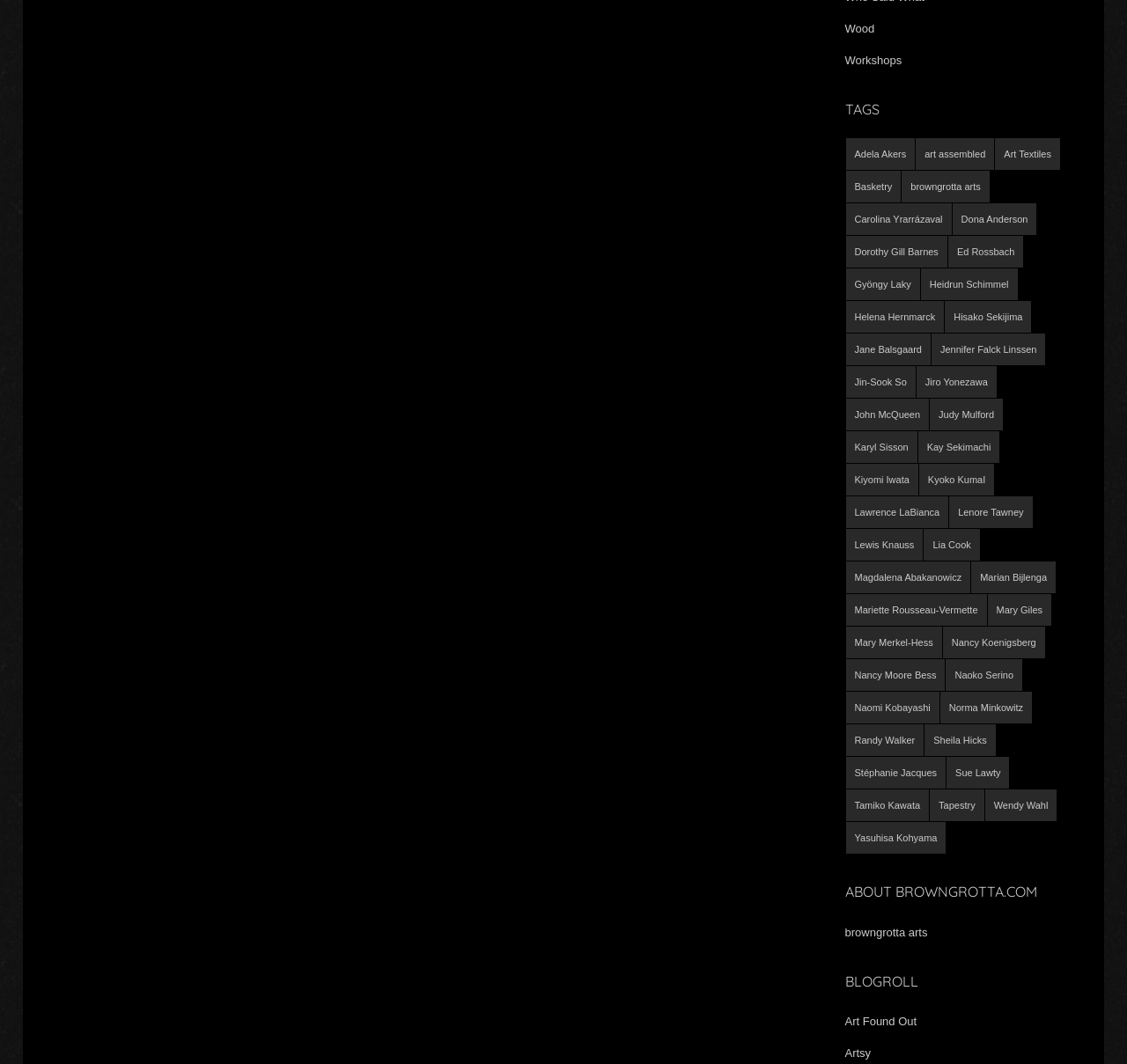Please find the bounding box coordinates of the clickable region needed to complete the following instruction: "Learn about browngrotta arts". The bounding box coordinates must consist of four float numbers between 0 and 1, i.e., [left, top, right, bottom].

[0.75, 0.87, 0.823, 0.882]